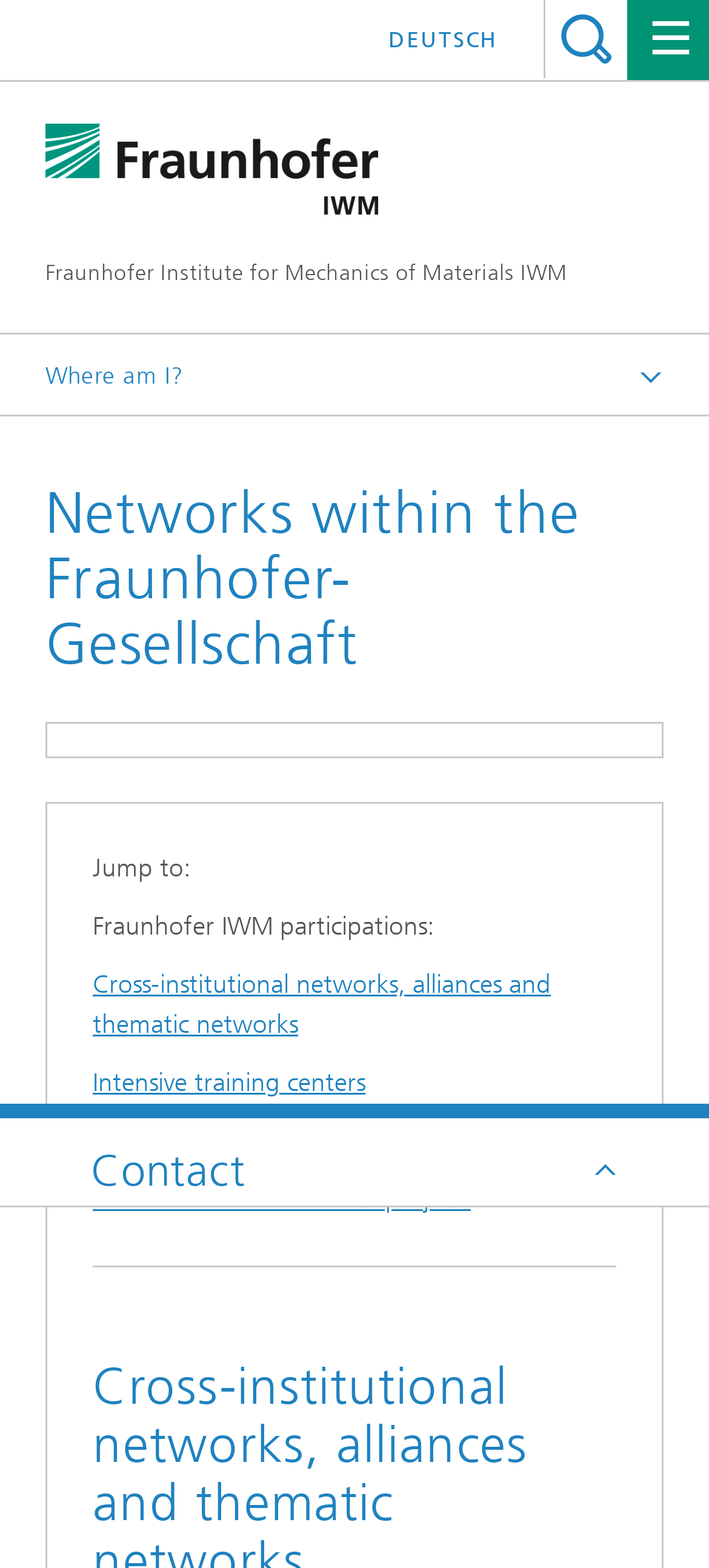Indicate the bounding box coordinates of the clickable region to achieve the following instruction: "jump to Cross-institutional networks, alliances and thematic networks."

[0.131, 0.618, 0.777, 0.663]